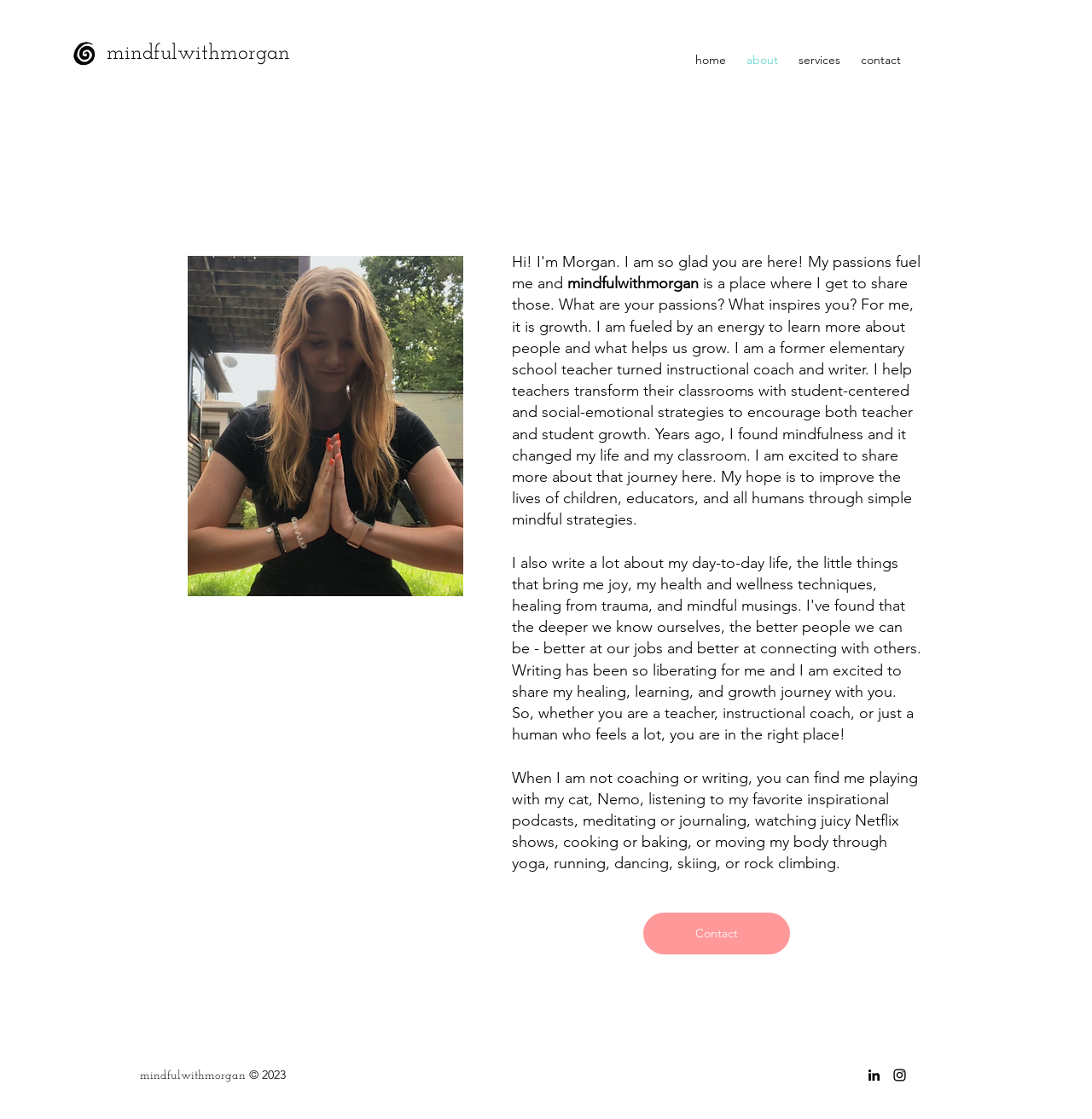Locate the bounding box coordinates of the element that needs to be clicked to carry out the instruction: "contact the author". The coordinates should be given as four float numbers ranging from 0 to 1, i.e., [left, top, right, bottom].

[0.589, 0.816, 0.723, 0.853]